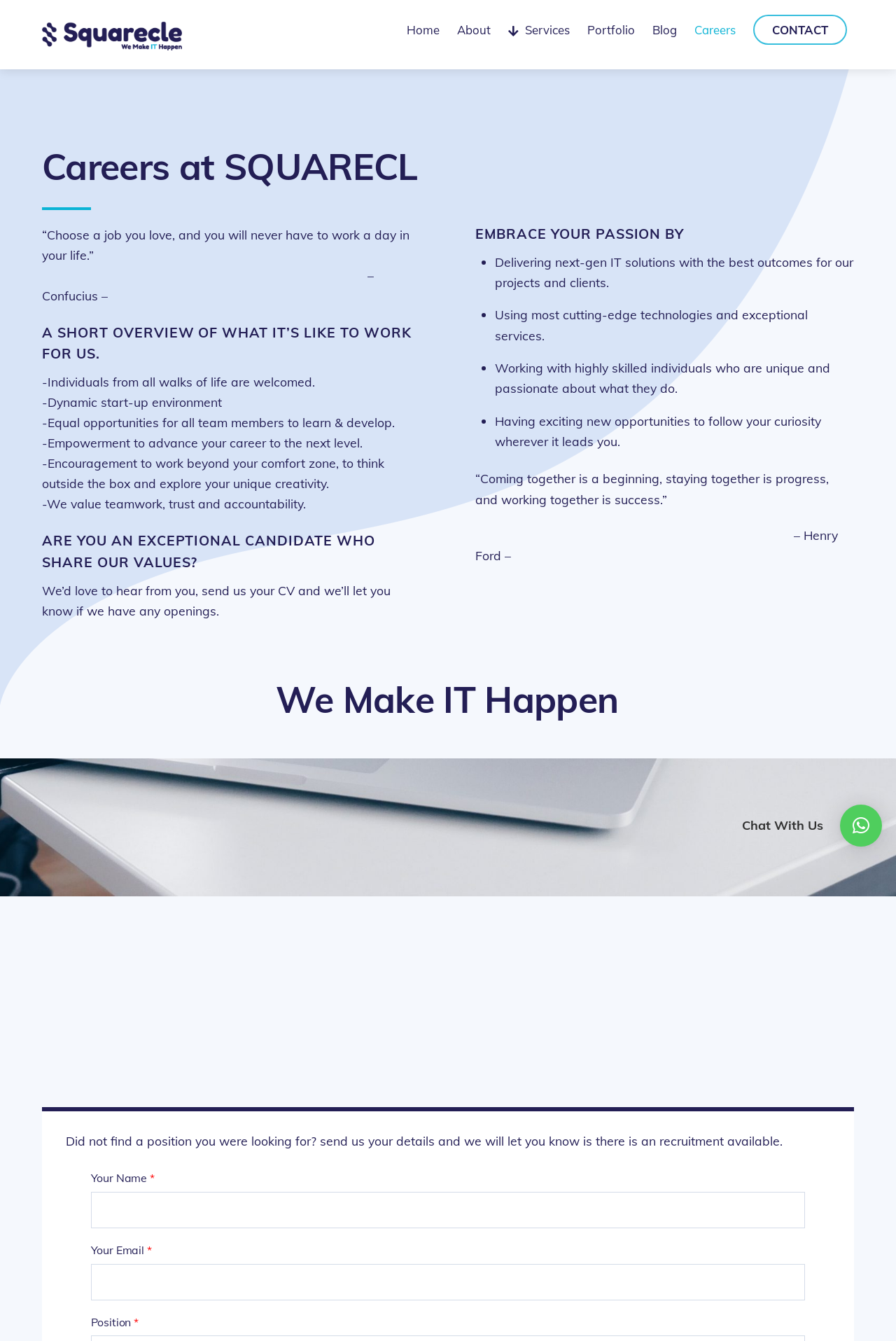What is the main heading displayed on the webpage? Please provide the text.

Careers at SQUARECL